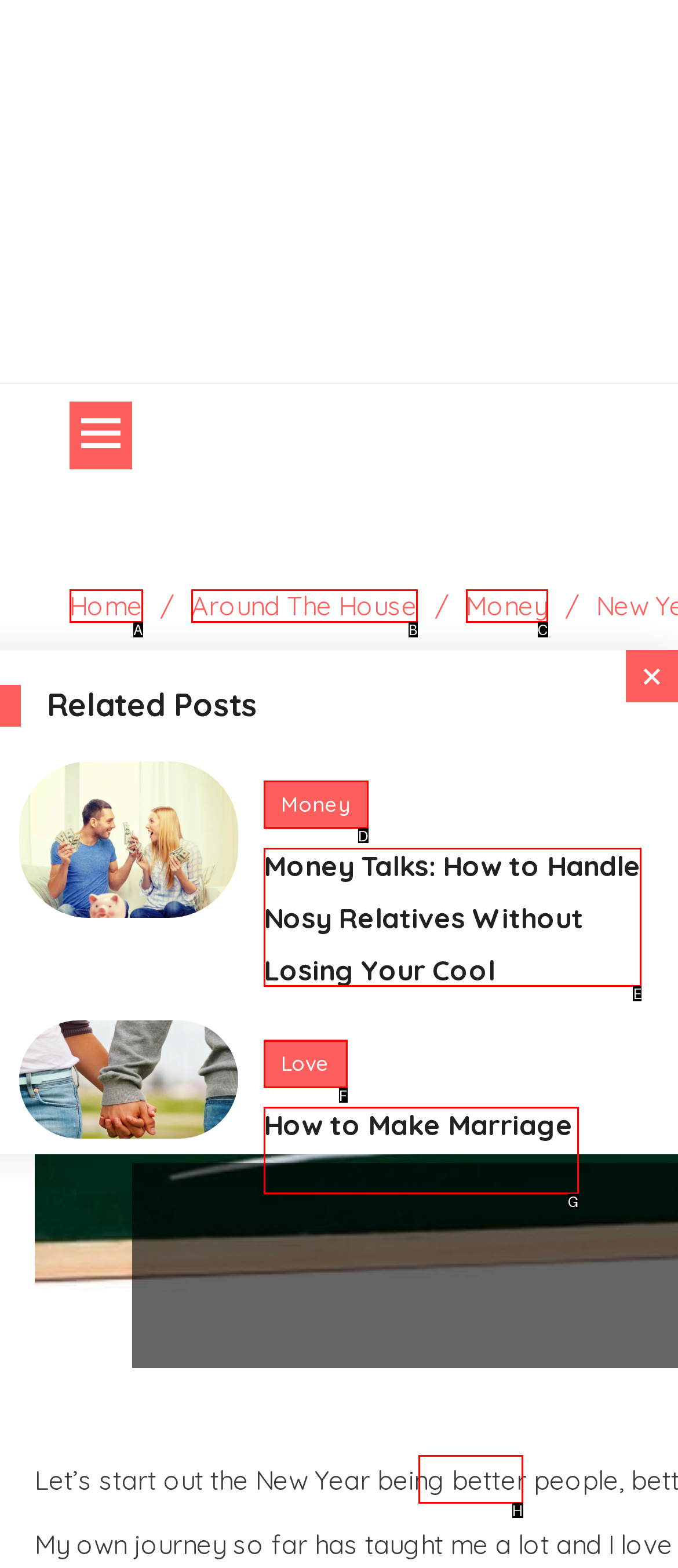From the options shown in the screenshot, tell me which lettered element I need to click to complete the task: Read the article about Money Talks.

E